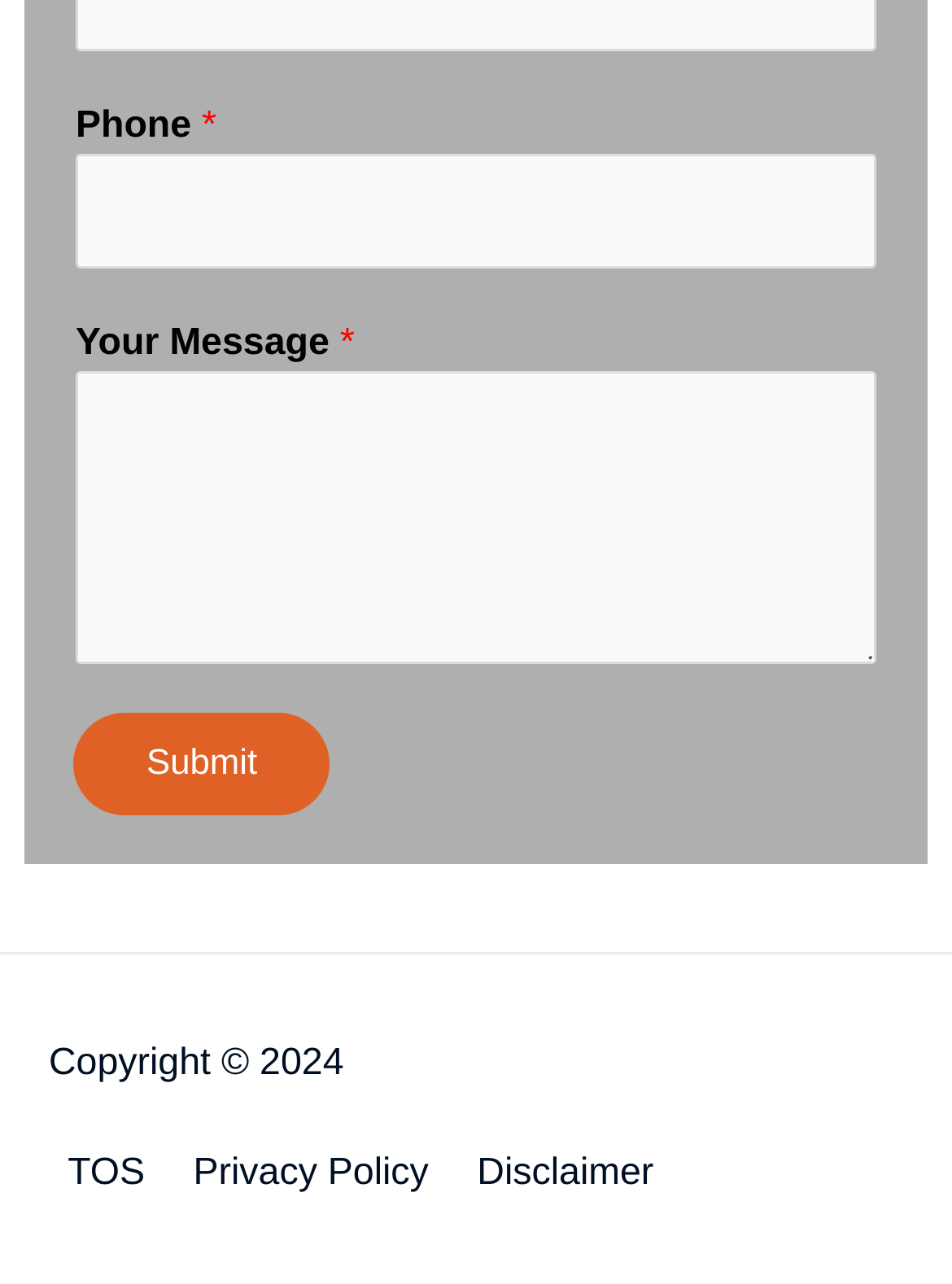Look at the image and write a detailed answer to the question: 
What is the purpose of the button?

The button with the text 'Submit' is likely used to submit the form with the phone number and message, as indicated by its assertive and atomic properties.